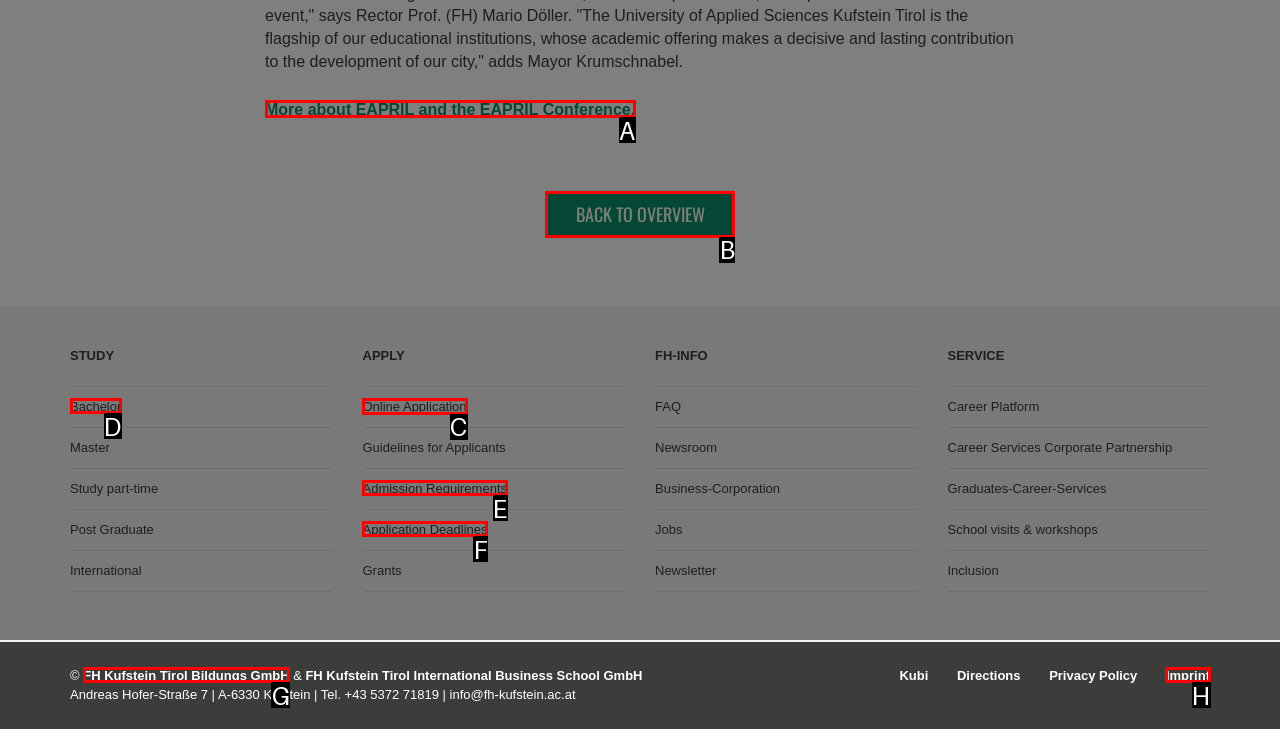Identify which HTML element to click to fulfill the following task: Apply online. Provide your response using the letter of the correct choice.

C